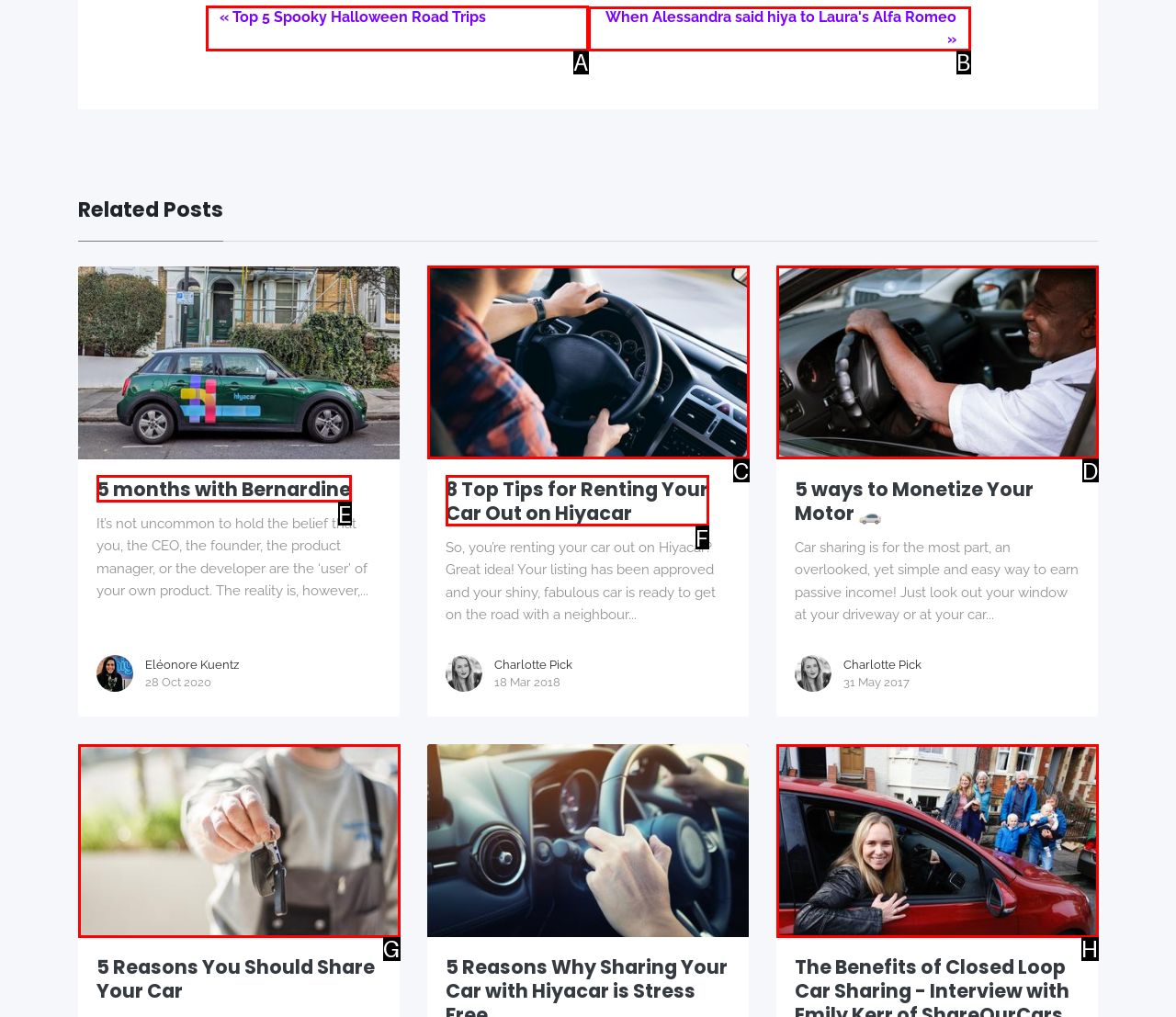Identify the correct option to click in order to complete this task: Click on 'Top 5 Spooky Halloween Road Trips'
Answer with the letter of the chosen option directly.

A